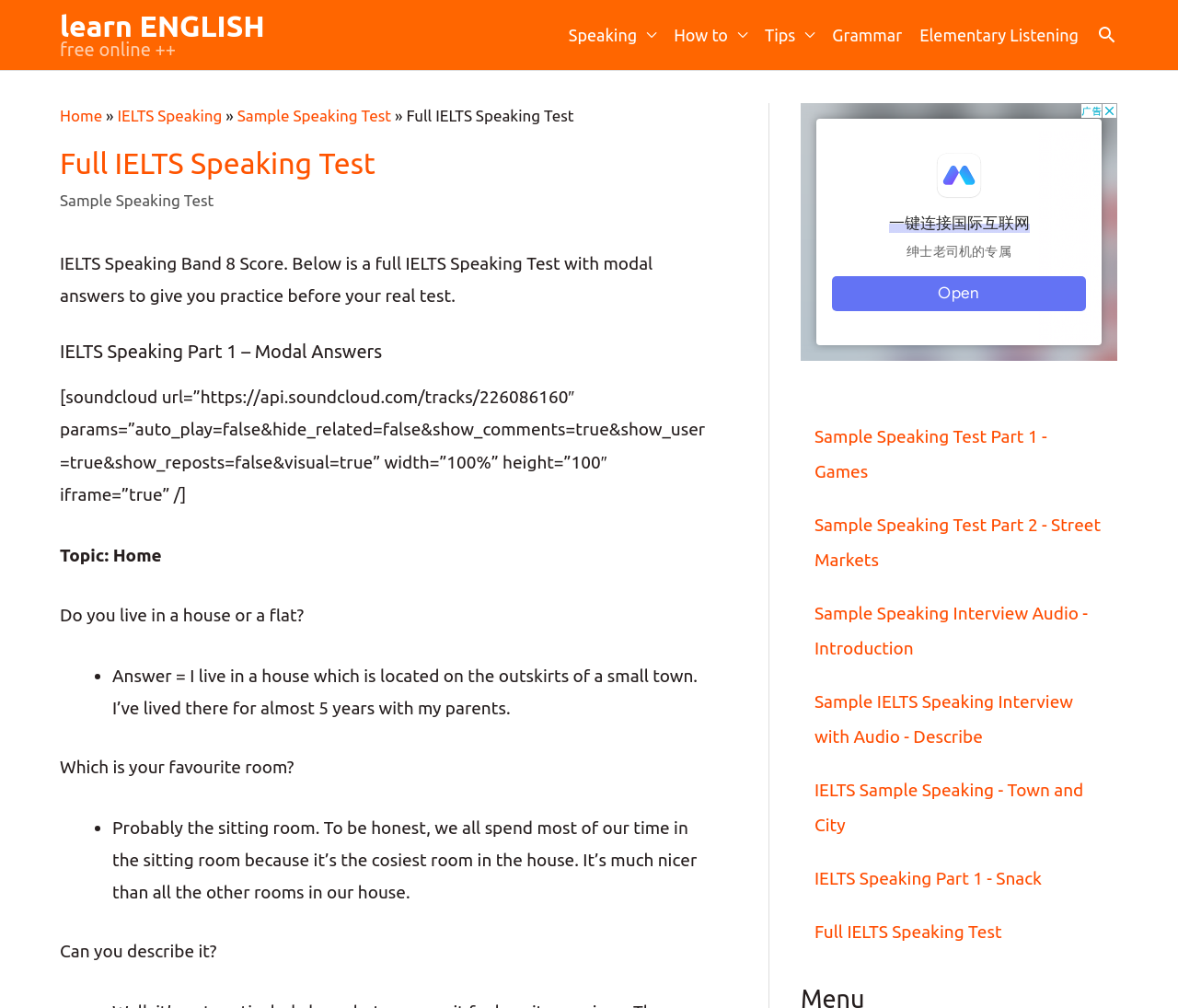Determine the bounding box coordinates for the HTML element mentioned in the following description: "Tips". The coordinates should be a list of four floats ranging from 0 to 1, represented as [left, top, right, bottom].

[0.635, 0.0, 0.692, 0.069]